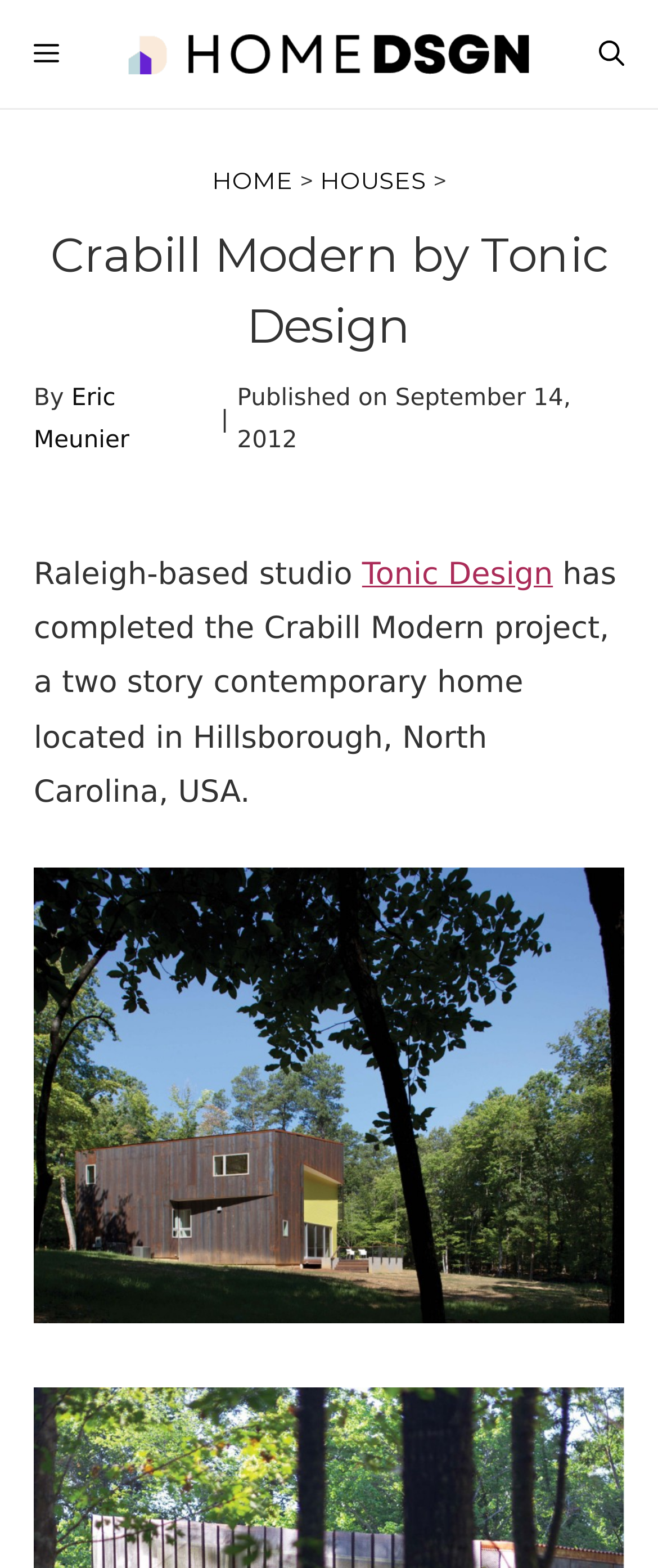Determine the bounding box coordinates of the element's region needed to click to follow the instruction: "Click the Home button". Provide these coordinates as four float numbers between 0 and 1, formatted as [left, top, right, bottom].

[0.322, 0.105, 0.445, 0.125]